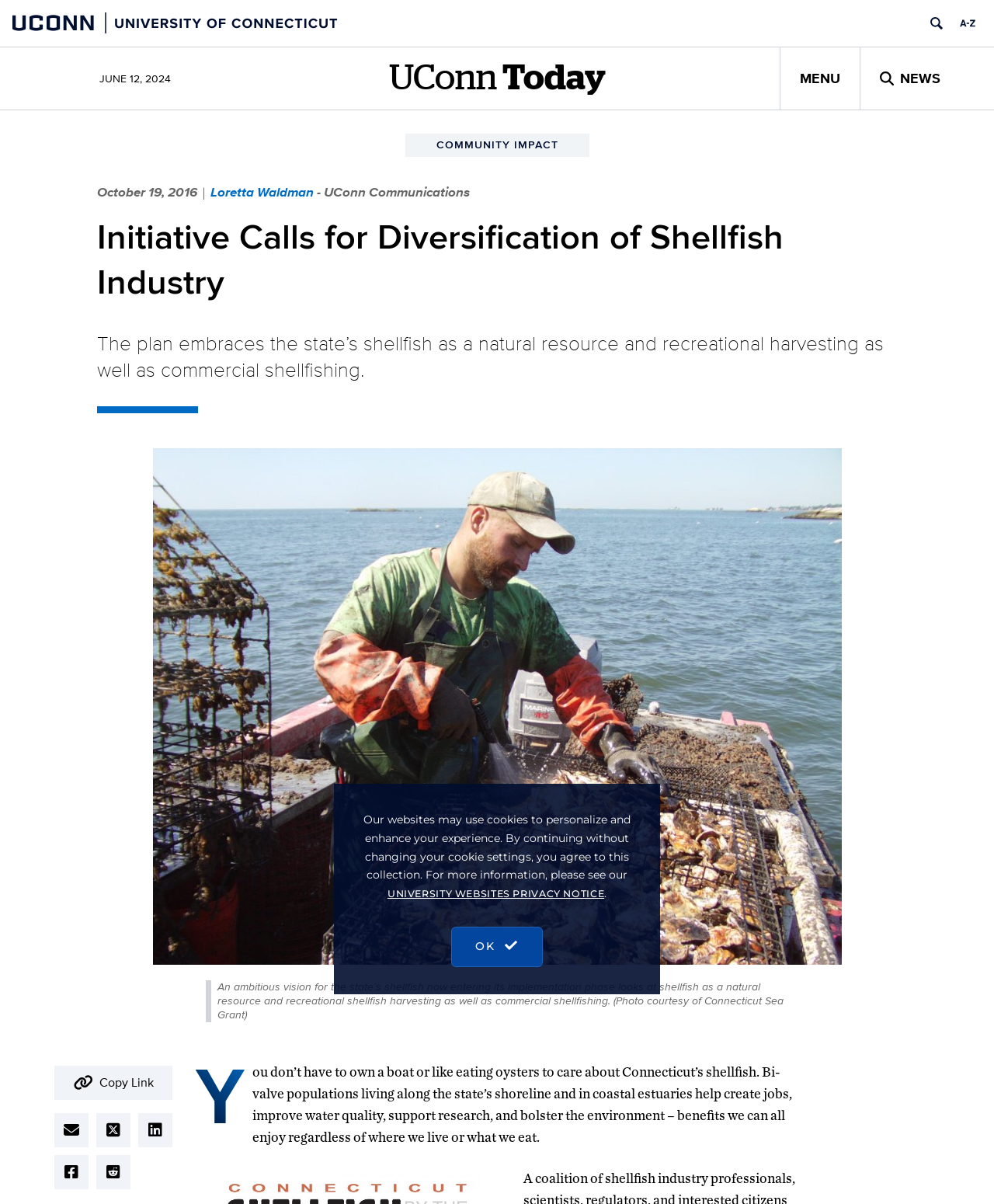Determine the bounding box coordinates of the section I need to click to execute the following instruction: "Visit the UNIVERSITY OF CONNECTICUT website". Provide the coordinates as four float numbers between 0 and 1, i.e., [left, top, right, bottom].

[0.012, 0.013, 0.34, 0.024]